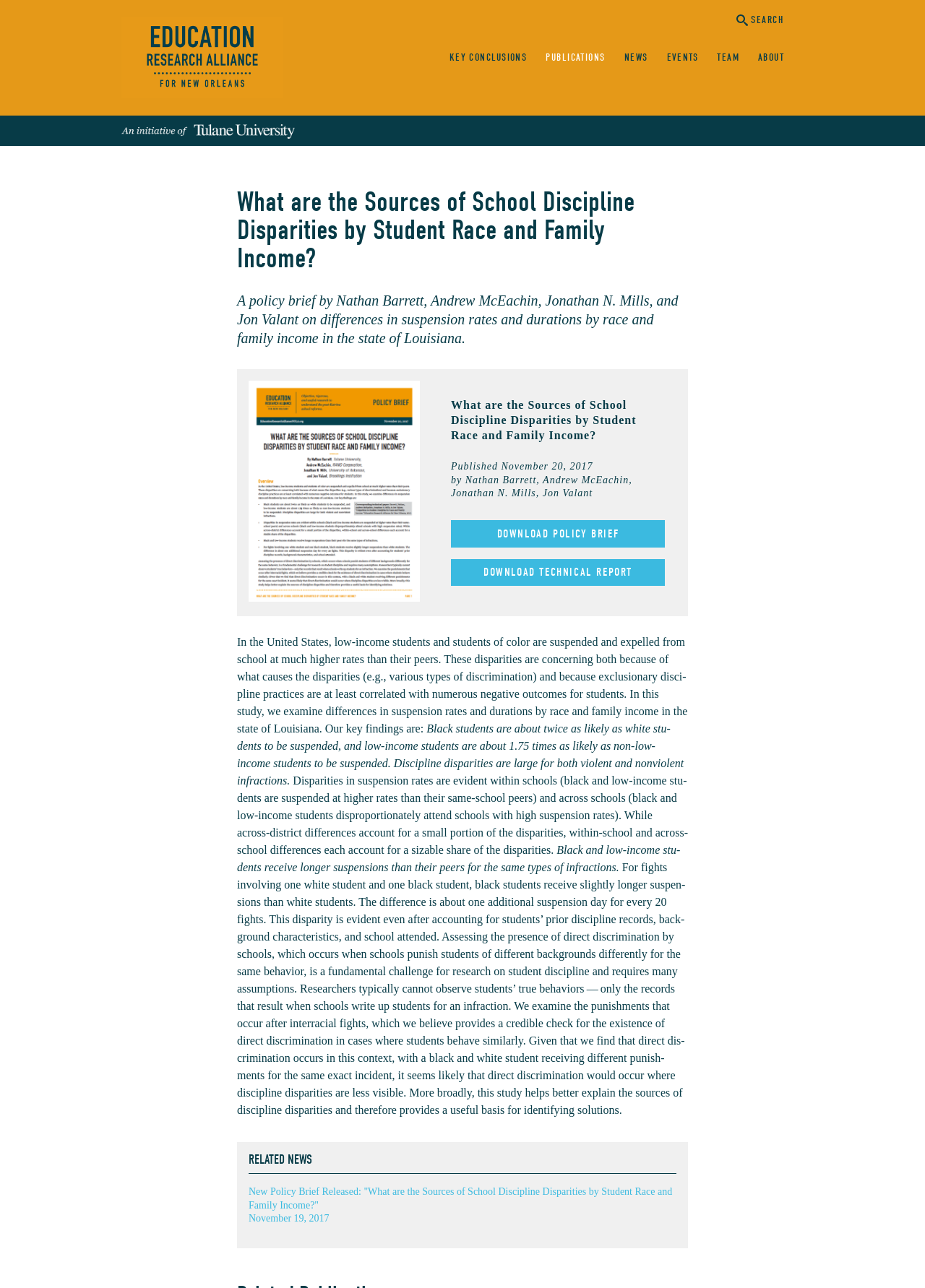Find the bounding box coordinates of the element you need to click on to perform this action: 'Search for publications'. The coordinates should be represented by four float values between 0 and 1, in the format [left, top, right, bottom].

[0.153, 0.009, 0.847, 0.022]